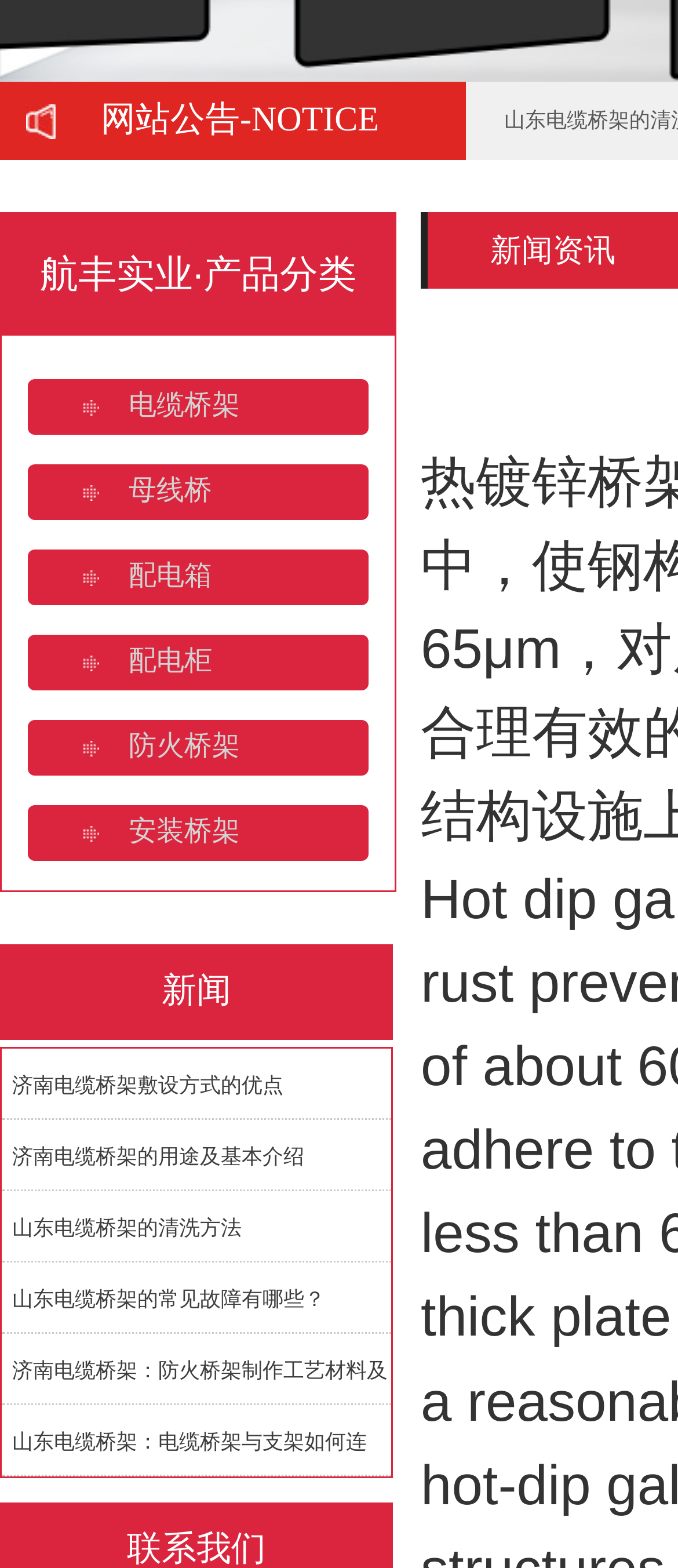Could you specify the bounding box coordinates for the clickable section to complete the following instruction: "Click on 电缆桥架"?

[0.041, 0.242, 0.544, 0.277]